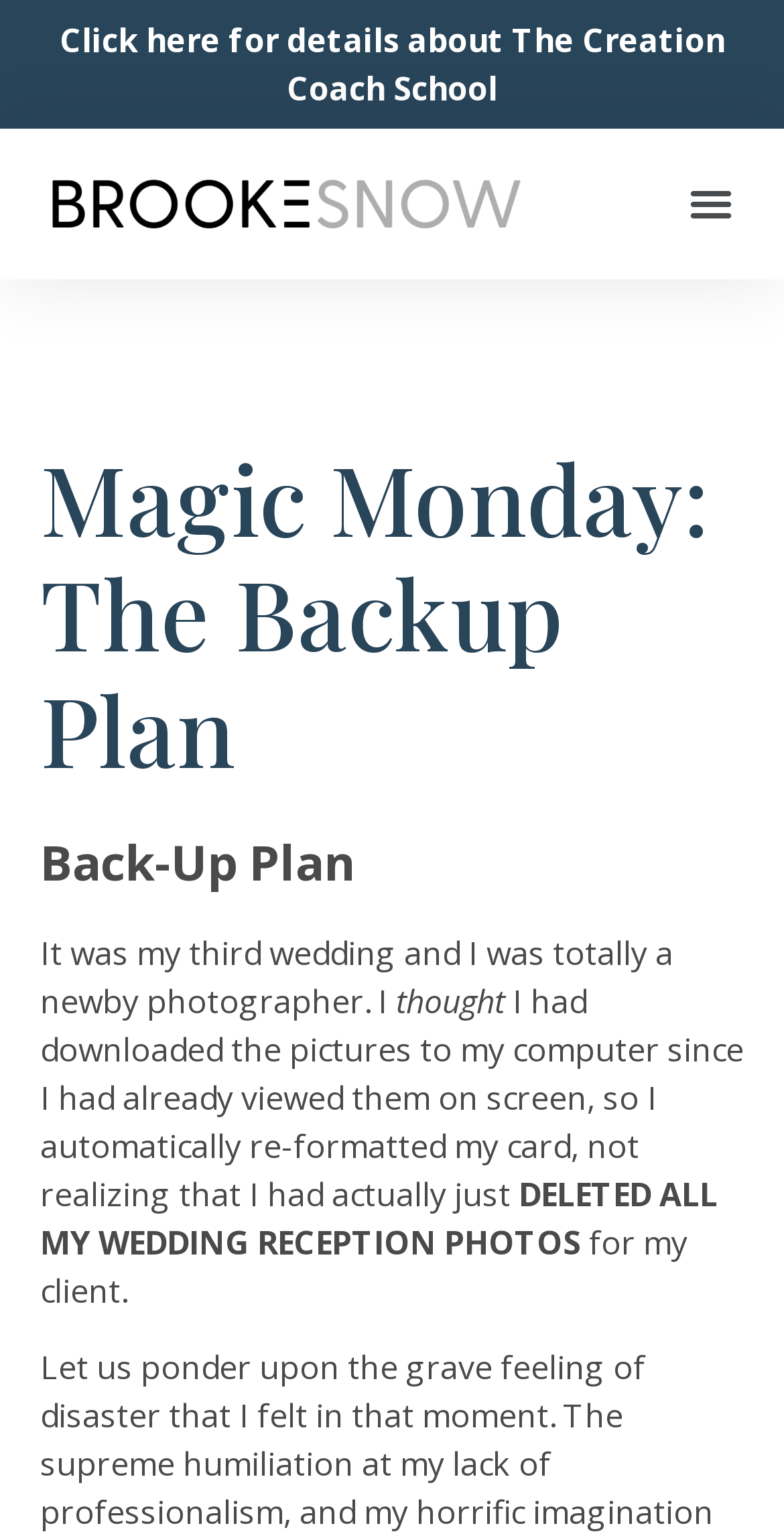Using the information from the screenshot, answer the following question thoroughly:
What is the purpose of the link 'Click here for details about The Creation Coach School'?

The link 'Click here for details about The Creation Coach School' is likely provided to give readers more information about The Creation Coach School, which may be related to the author's work or expertise.